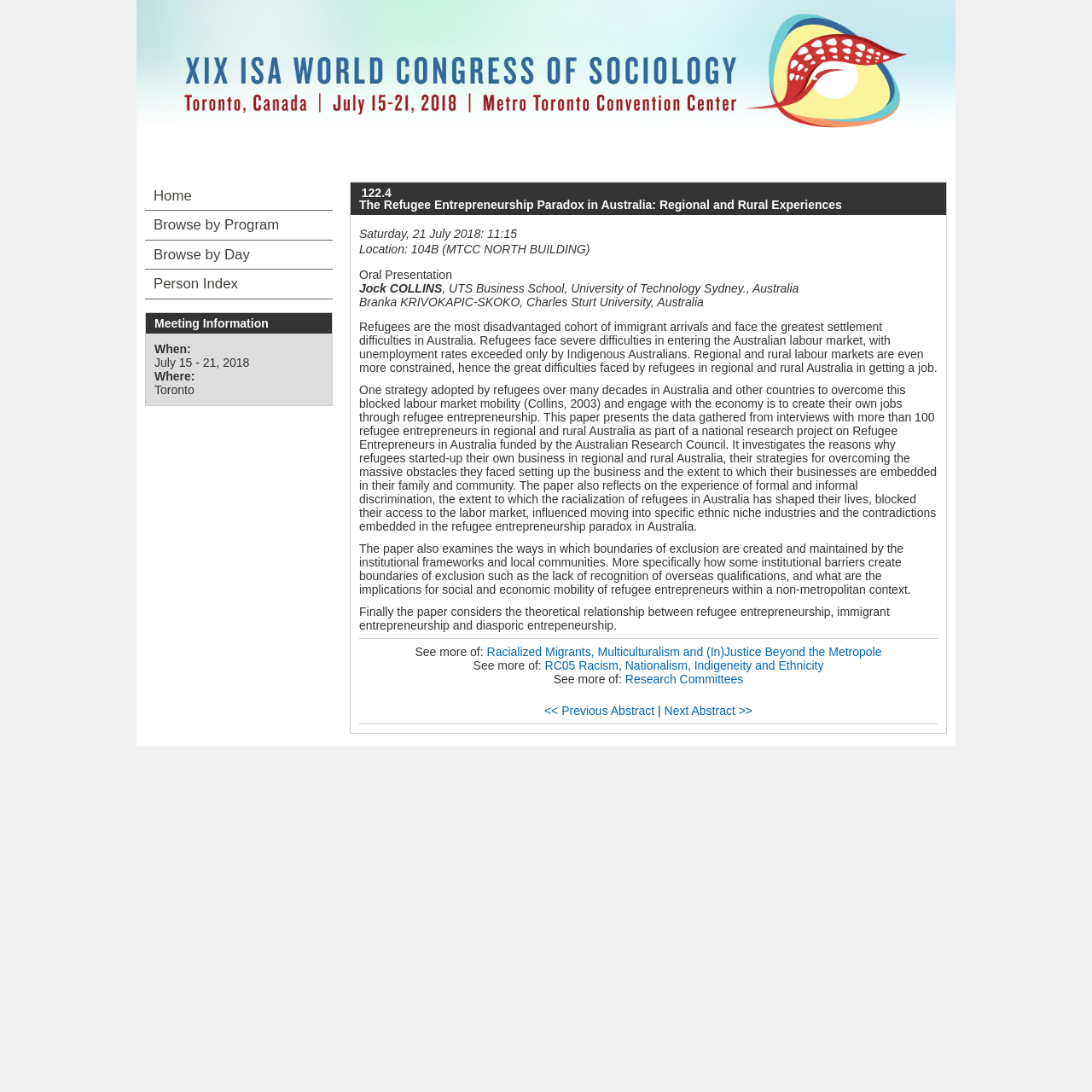Determine the bounding box coordinates for the area you should click to complete the following instruction: "Browse by program".

[0.133, 0.193, 0.305, 0.219]